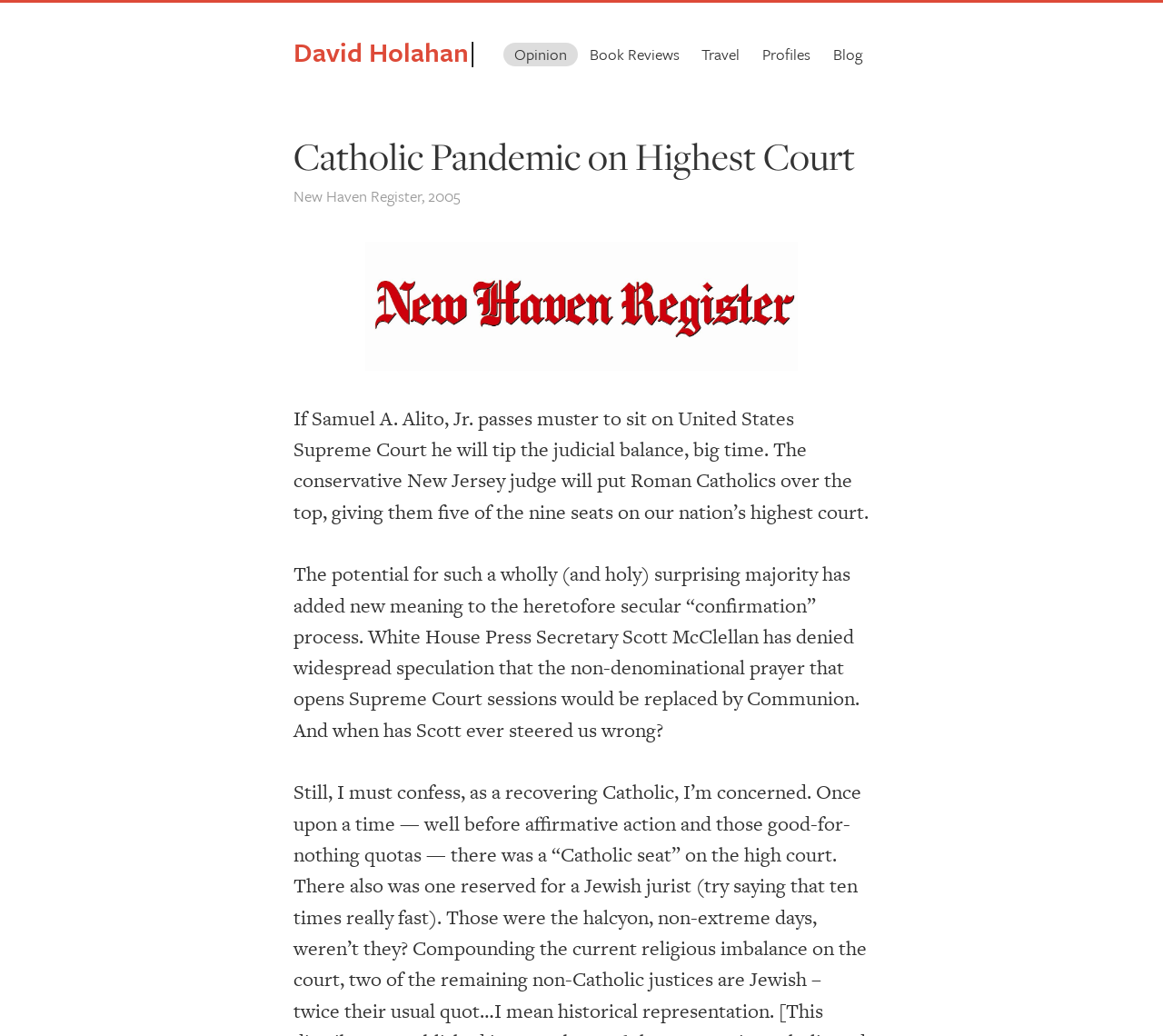Using floating point numbers between 0 and 1, provide the bounding box coordinates in the format (top-left x, top-left y, bottom-right x, bottom-right y). Locate the UI element described here: EZ Tolls NY Utilities

None